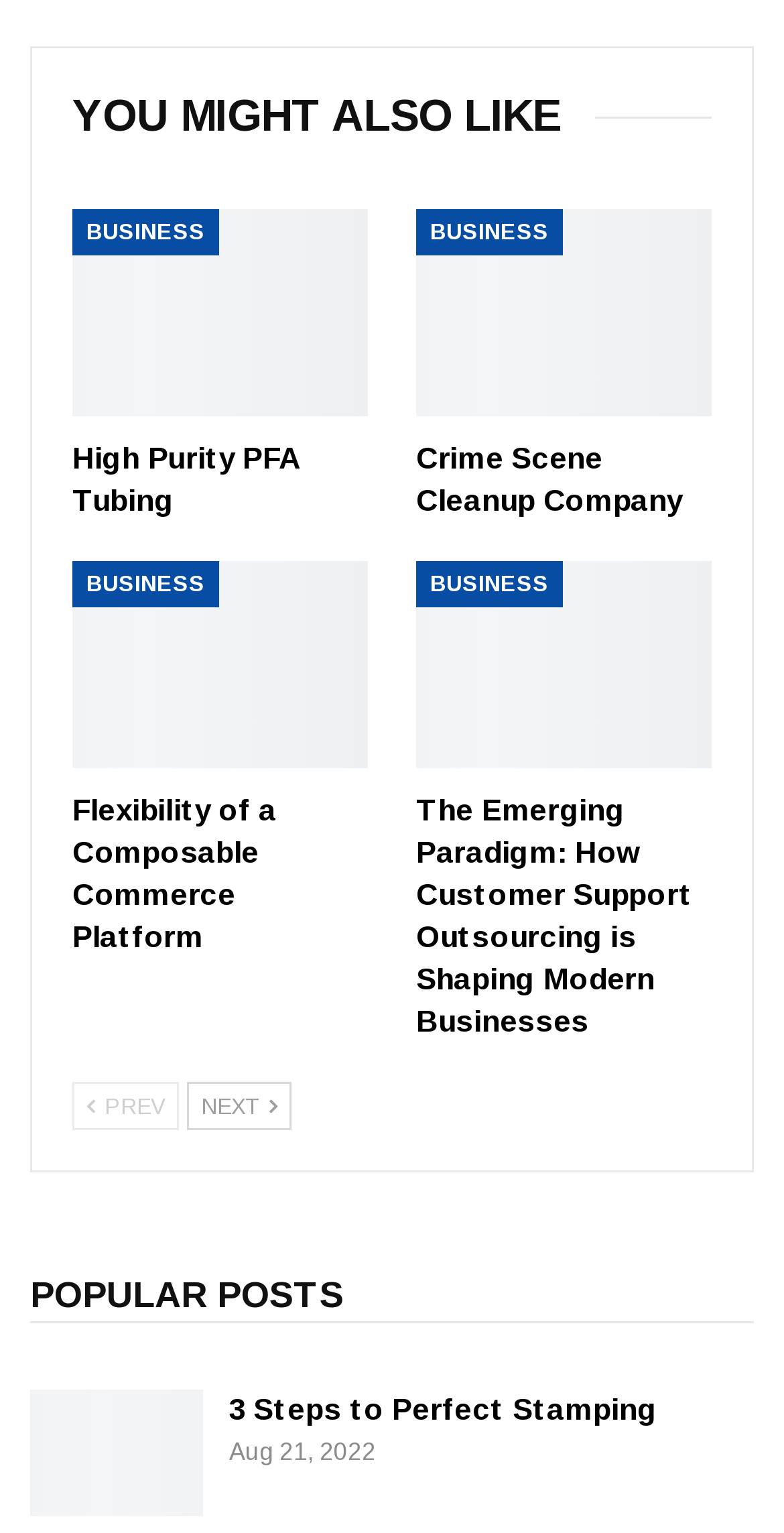Use a single word or phrase to respond to the question:
What is the date of the latest popular post?

Aug 21, 2022